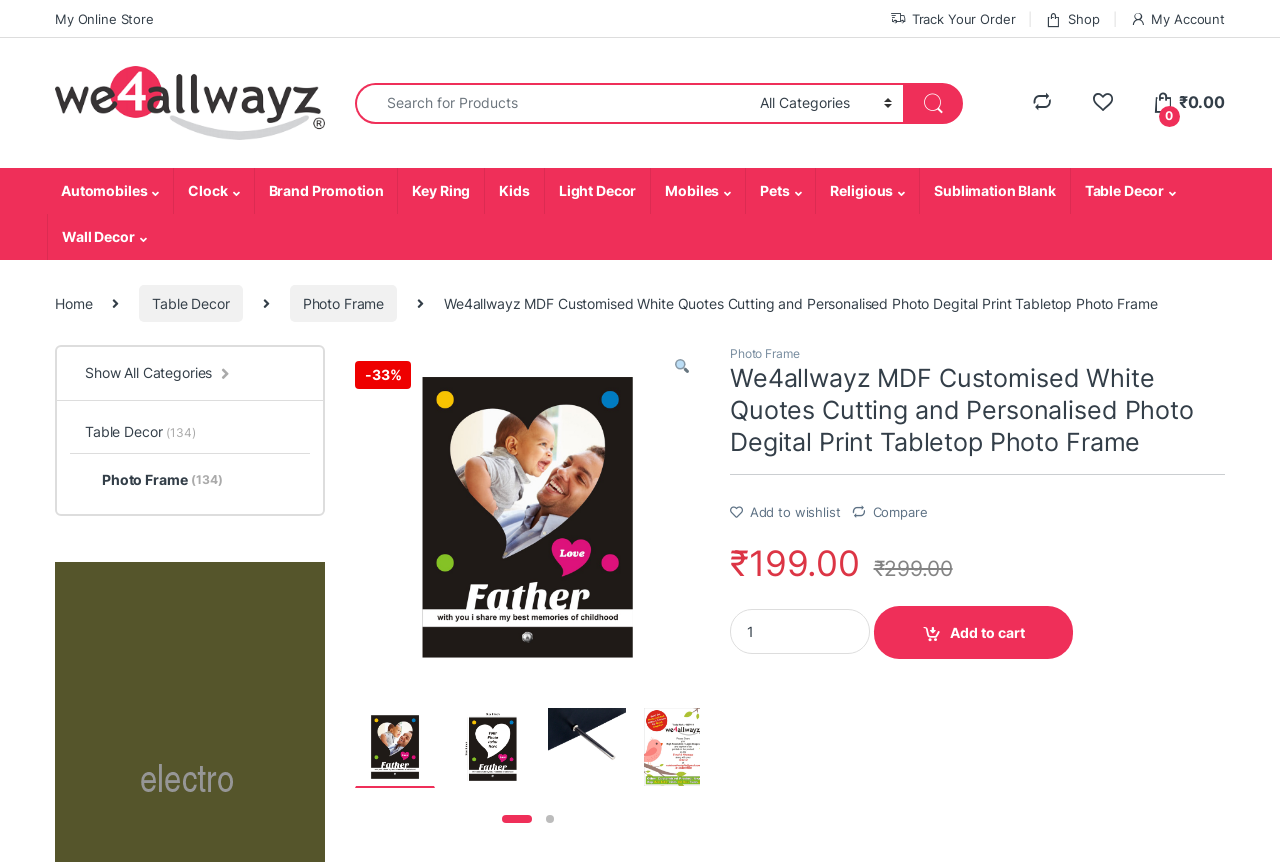Find the bounding box coordinates of the element's region that should be clicked in order to follow the given instruction: "Search for something". The coordinates should consist of four float numbers between 0 and 1, i.e., [left, top, right, bottom].

[0.277, 0.096, 0.585, 0.144]